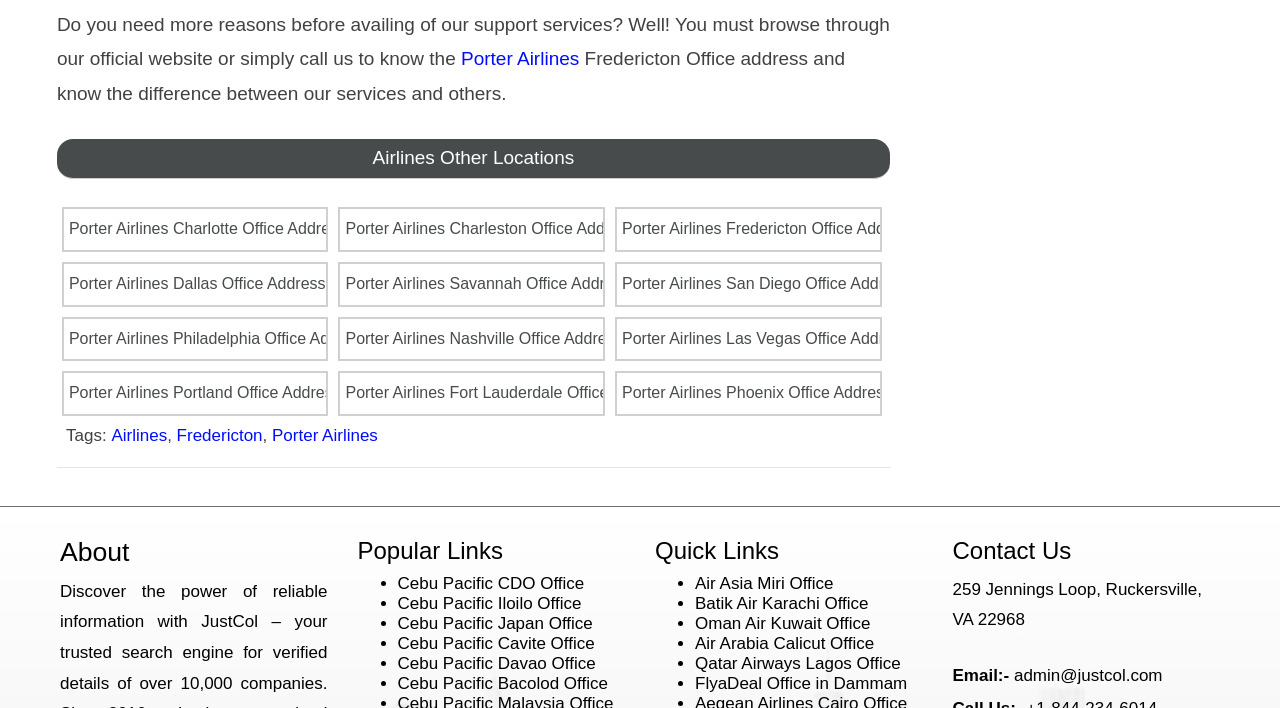Please identify the bounding box coordinates of the element on the webpage that should be clicked to follow this instruction: "Explore Cebu Pacific CDO Office". The bounding box coordinates should be given as four float numbers between 0 and 1, formatted as [left, top, right, bottom].

[0.311, 0.81, 0.456, 0.837]